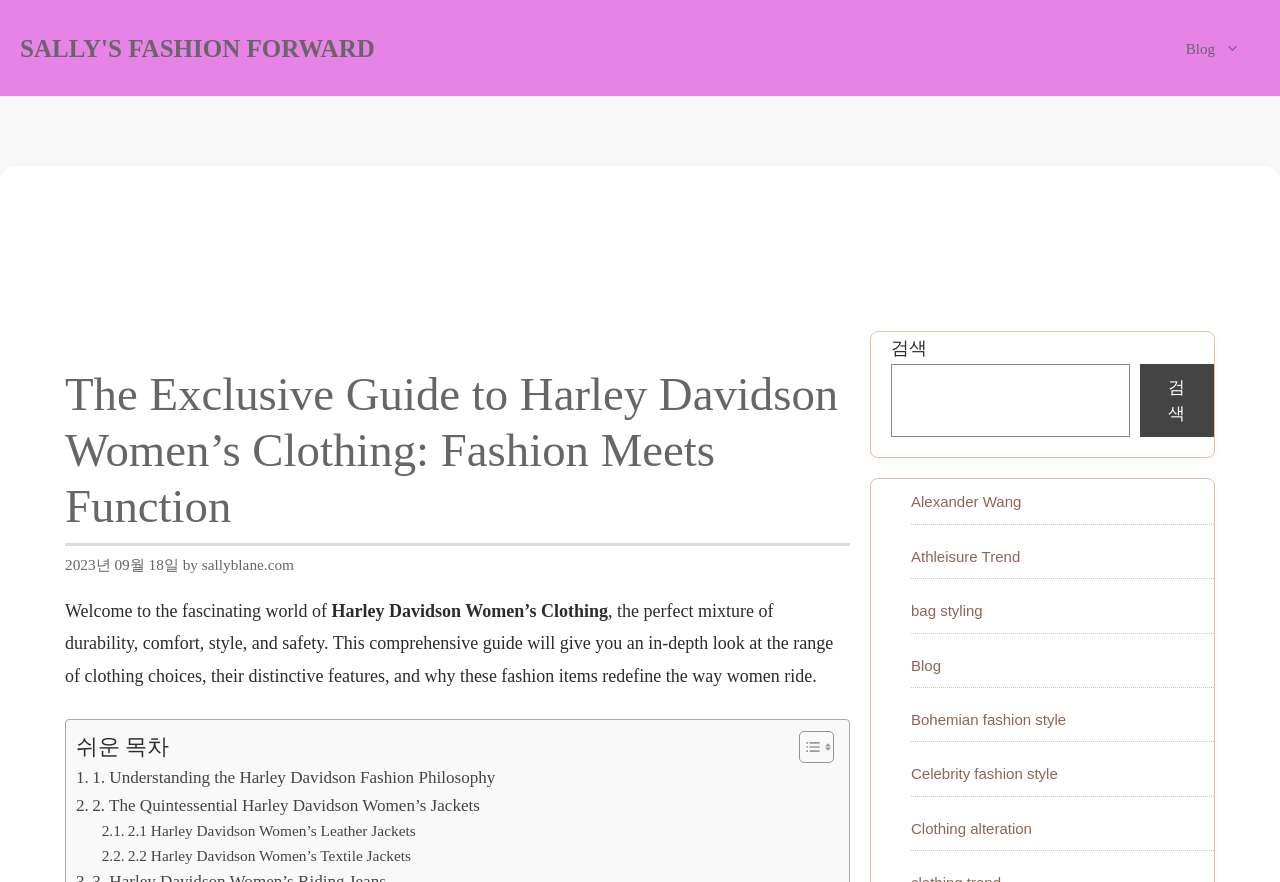Generate the main heading text from the webpage.

The Exclusive Guide to Harley Davidson Women’s Clothing: Fashion Meets Function